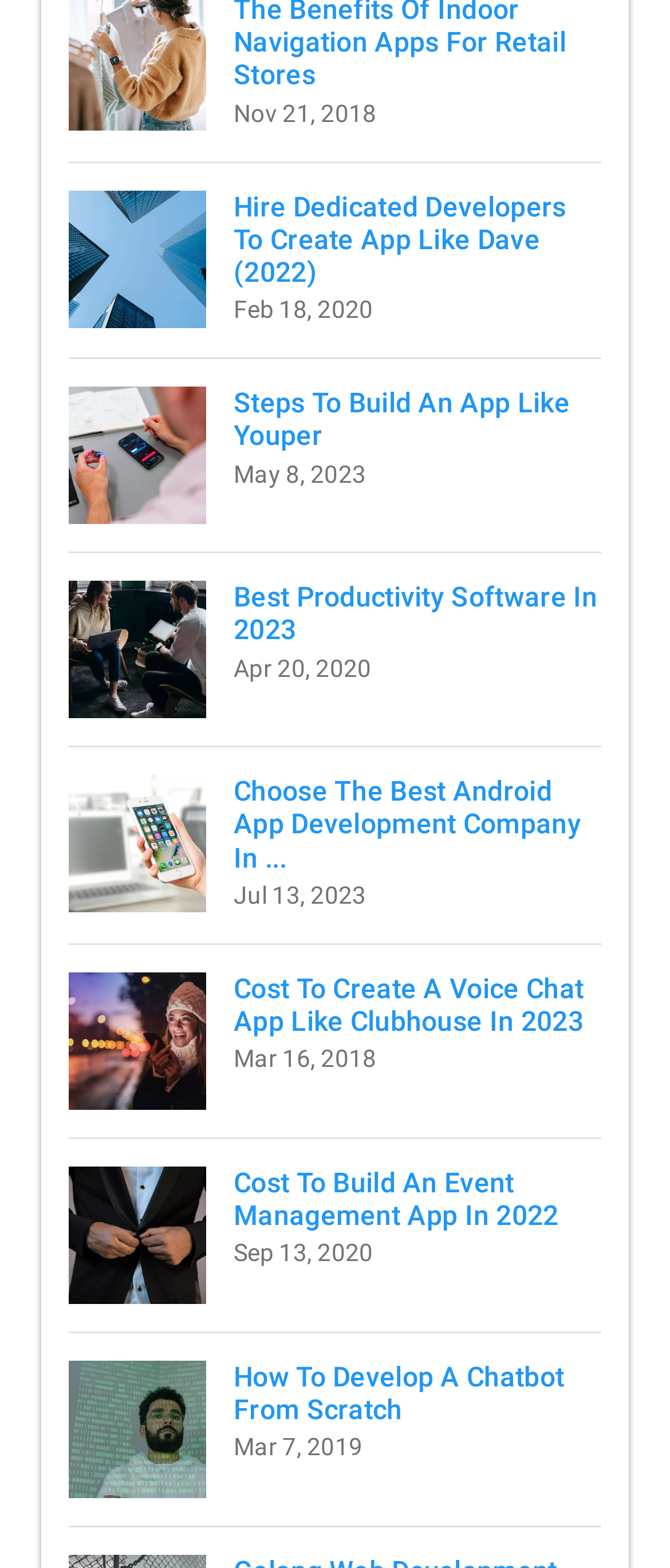Carefully examine the image and provide an in-depth answer to the question: What is the purpose of the images on the webpage?

The images on the webpage appear to be illustrations or icons accompanying each guide, likely used to visually break up the content and make the webpage more engaging.